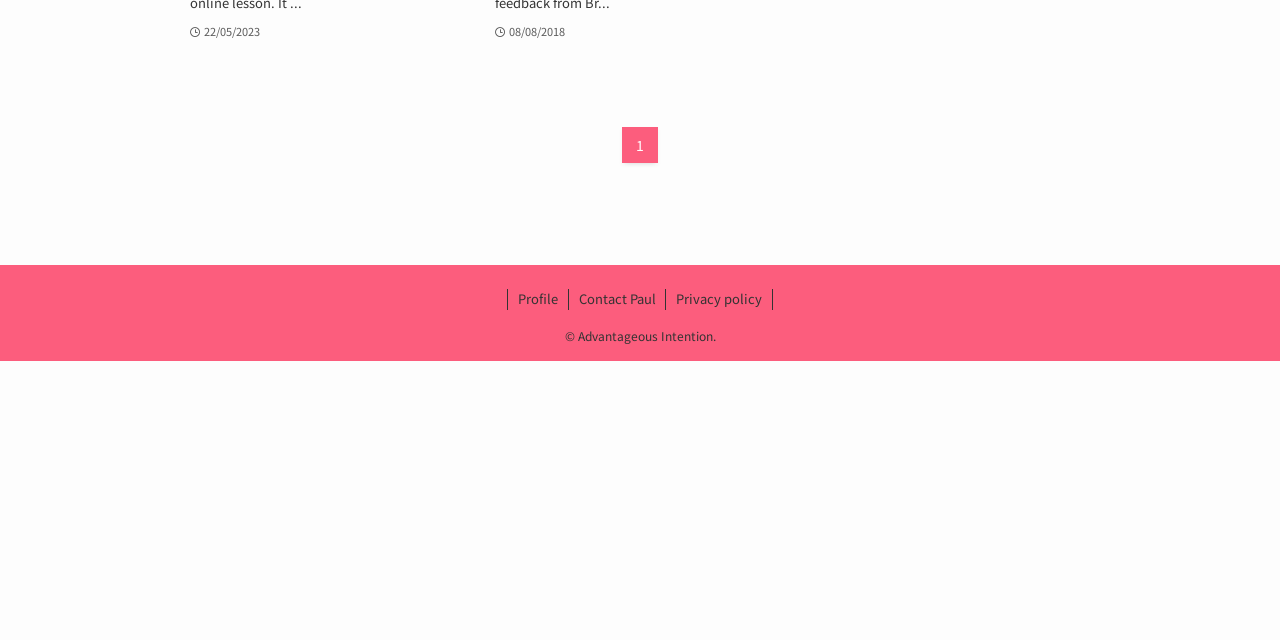Find the bounding box coordinates for the HTML element described as: "Contact Paul". The coordinates should consist of four float values between 0 and 1, i.e., [left, top, right, bottom].

[0.444, 0.452, 0.521, 0.485]